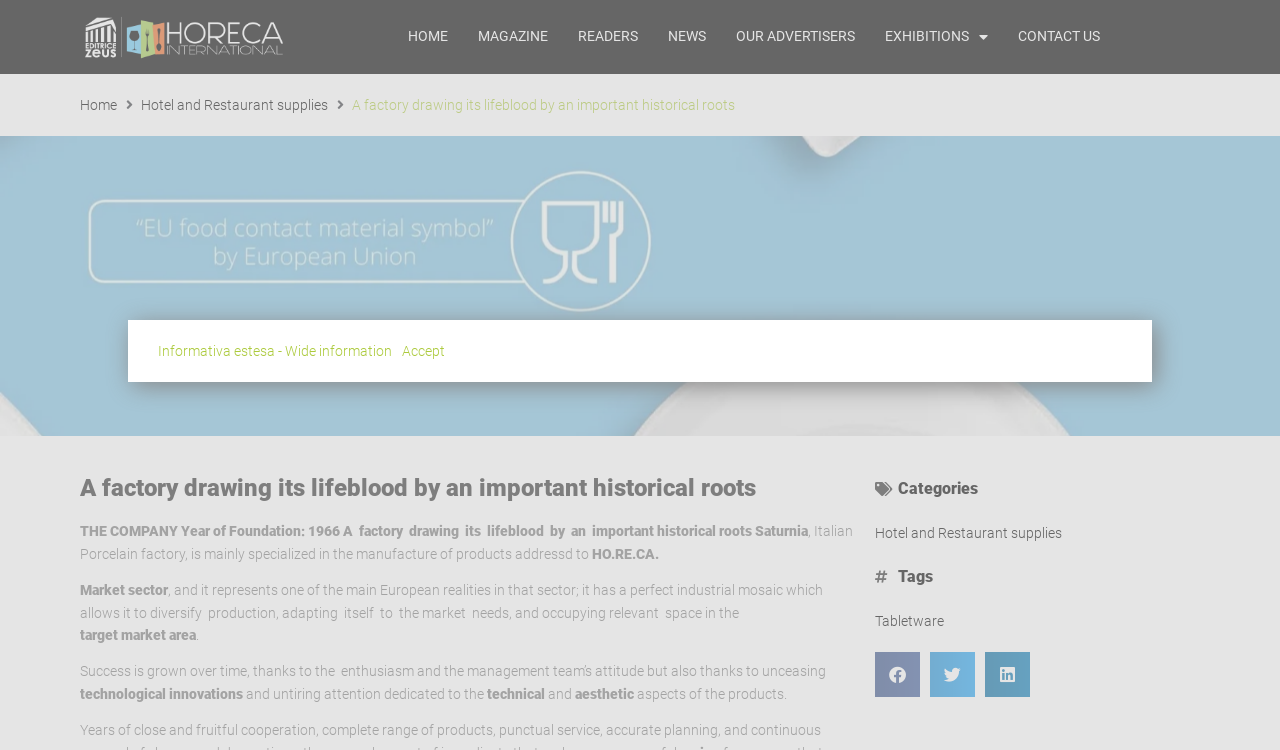What type of products does Saturnia mainly manufacture?
Answer the question with a single word or phrase by looking at the picture.

Porcelain products